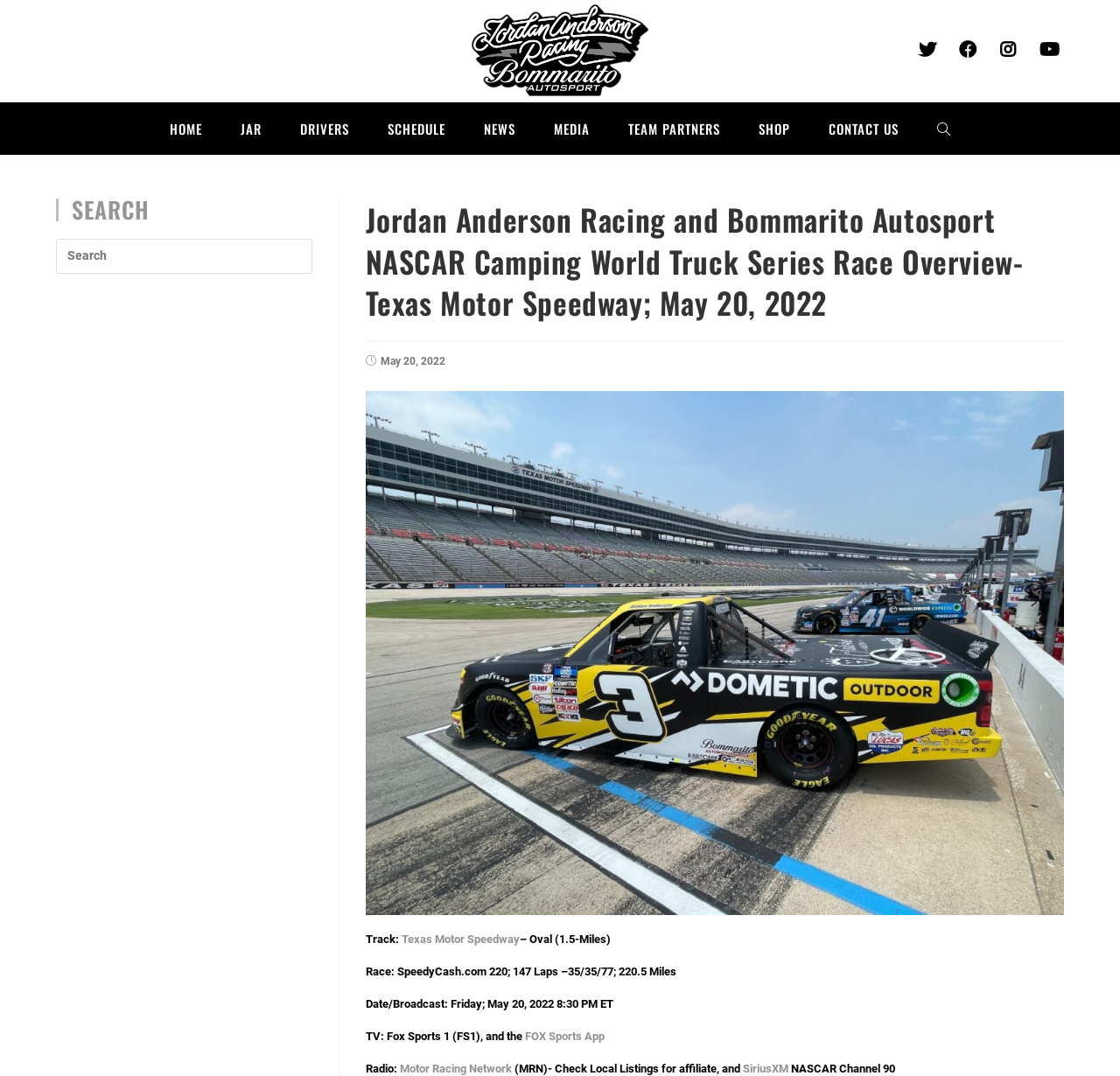Determine the coordinates of the bounding box for the clickable area needed to execute this instruction: "Check Twitter social link".

[0.814, 0.038, 0.842, 0.054]